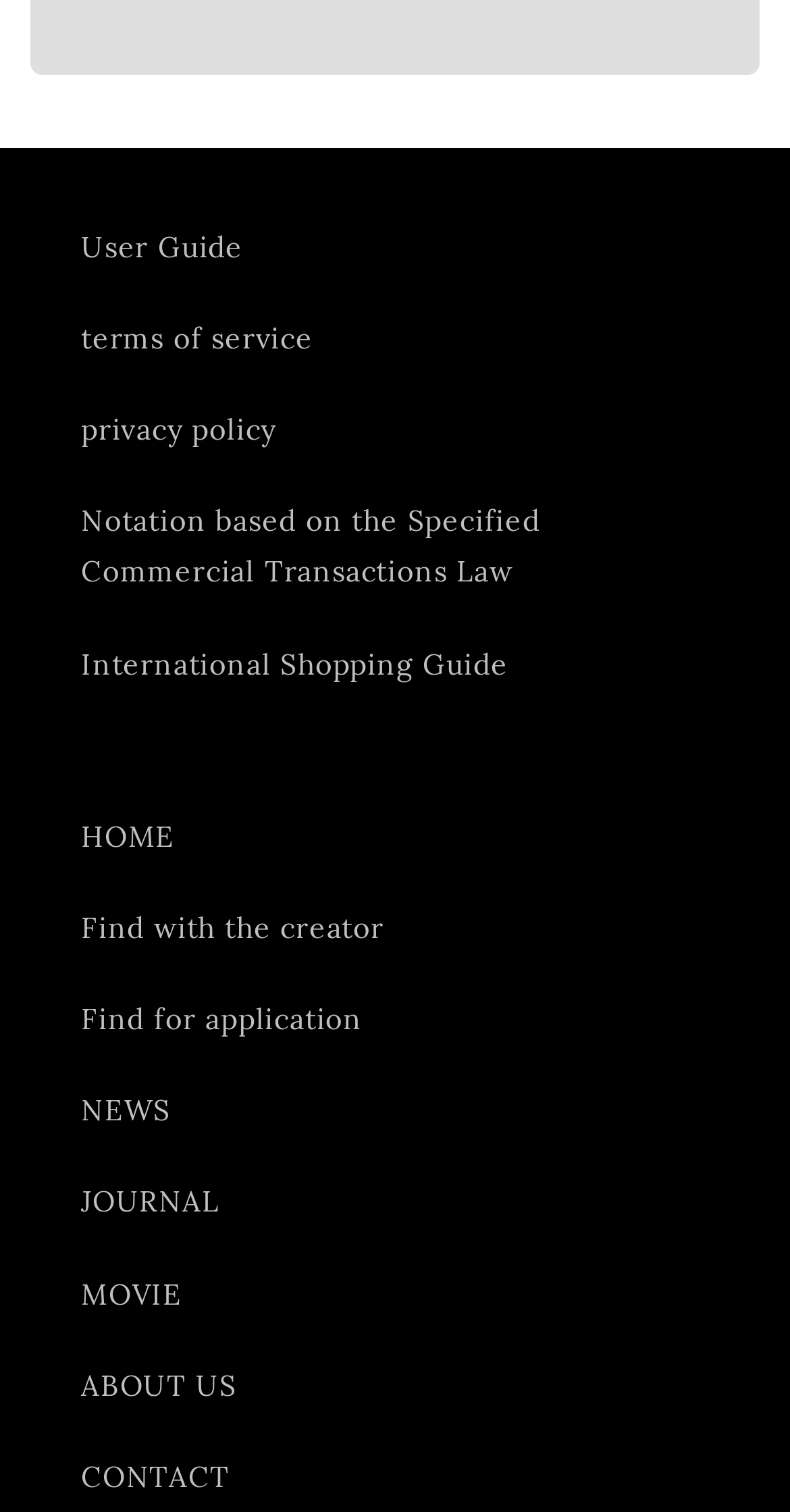Predict the bounding box of the UI element that fits this description: "Find with the creator".

[0.103, 0.584, 0.897, 0.645]